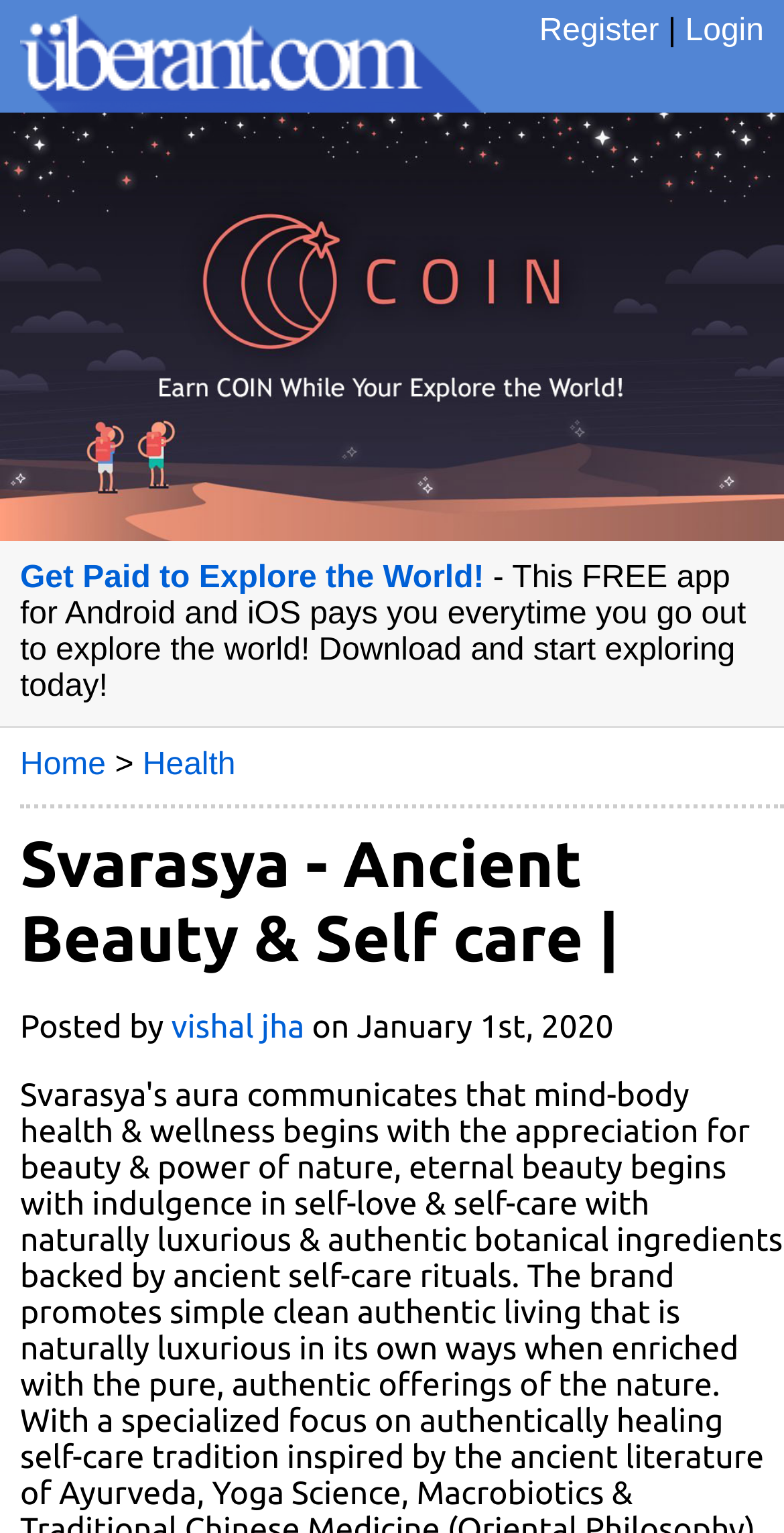Please identify the bounding box coordinates of the element I need to click to follow this instruction: "Explore the world and get paid".

[0.026, 0.366, 0.618, 0.389]